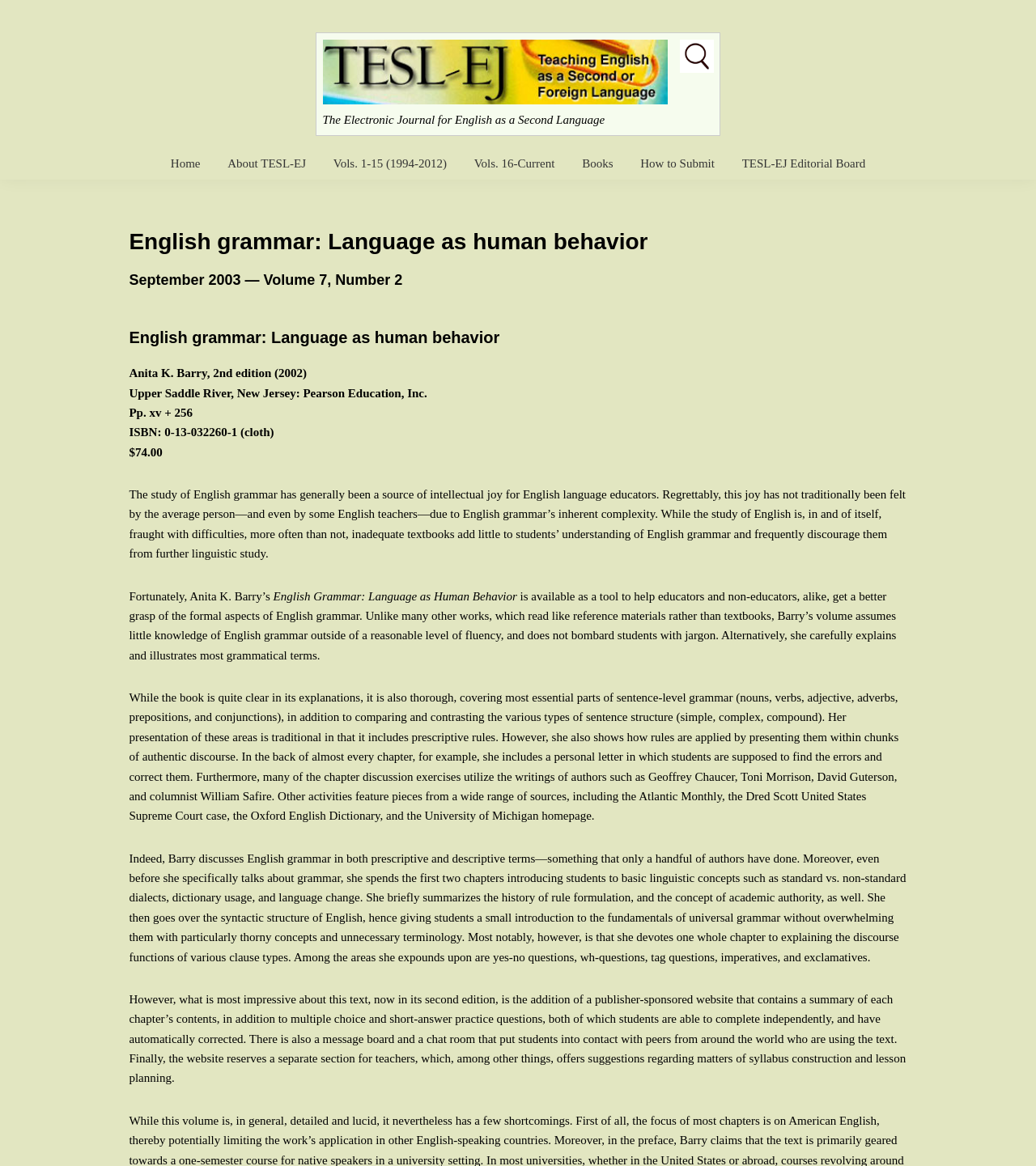Generate the main heading text from the webpage.

English grammar: Language as human behavior